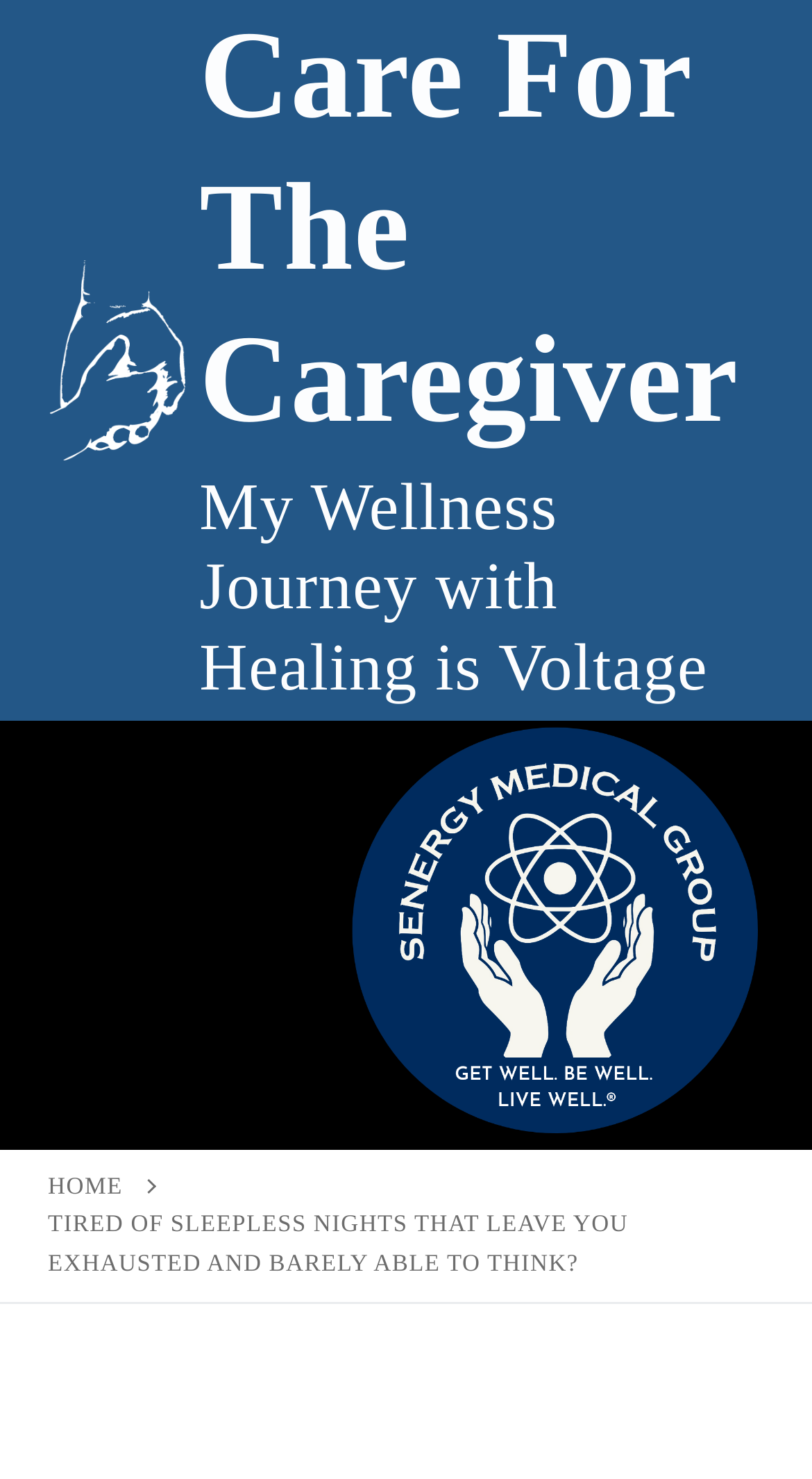Deliver a detailed narrative of the webpage's visual and textual elements.

The webpage is titled "Tired of Sleepless Nights That Leave You Exhausted and Barely Able to Think? - Care For The Caregiver". At the top-left corner, there is a link to "Care For The Caregiver" accompanied by a small image with the same name. Below this link, there is a longer link to "Care For The Caregiver" that spans almost the entire width of the page. 

To the right of the longer link, there is a heading that reads "My Wellness Journey with Healing is Voltage". Below this heading, there is a link with an associated image, but no text description. 

At the bottom-left corner, there is a link to "HOME". Above this link, there is a large, prominent heading that repeats the title of the webpage, "TIRED OF SLEEPLESS NIGHTS THAT LEAVE YOU EXHAUSTED AND BARELY ABLE TO THINK?".